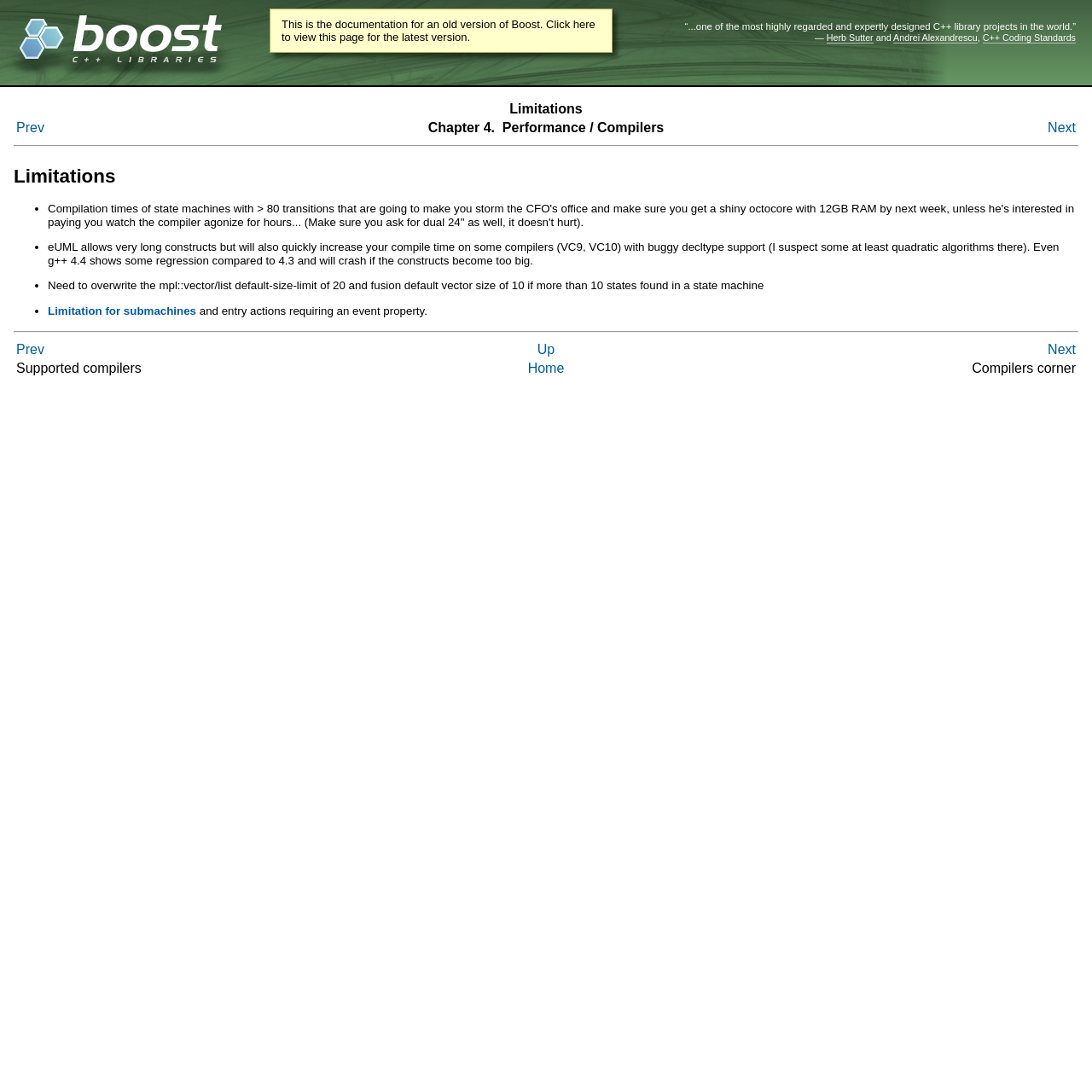Locate the bounding box coordinates of the element's region that should be clicked to carry out the following instruction: "Subscribe or buy a magazine". The coordinates need to be four float numbers between 0 and 1, i.e., [left, top, right, bottom].

None